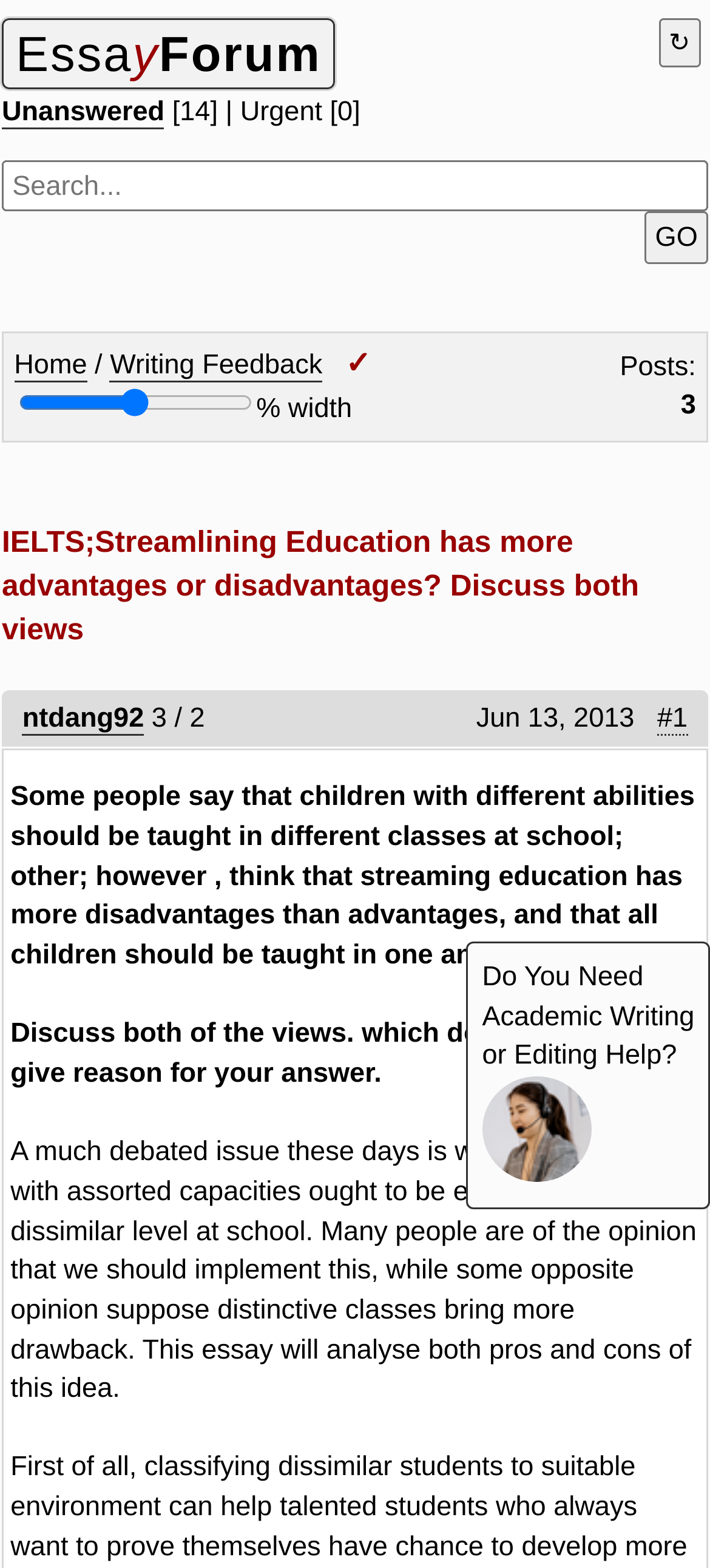What is the topic of the essay?
Please craft a detailed and exhaustive response to the question.

I found the answer by reading the StaticText element with the text 'IELTS;Streamlining Education has more advantages or disadvantages? Discuss both views' which is located inside the heading element.